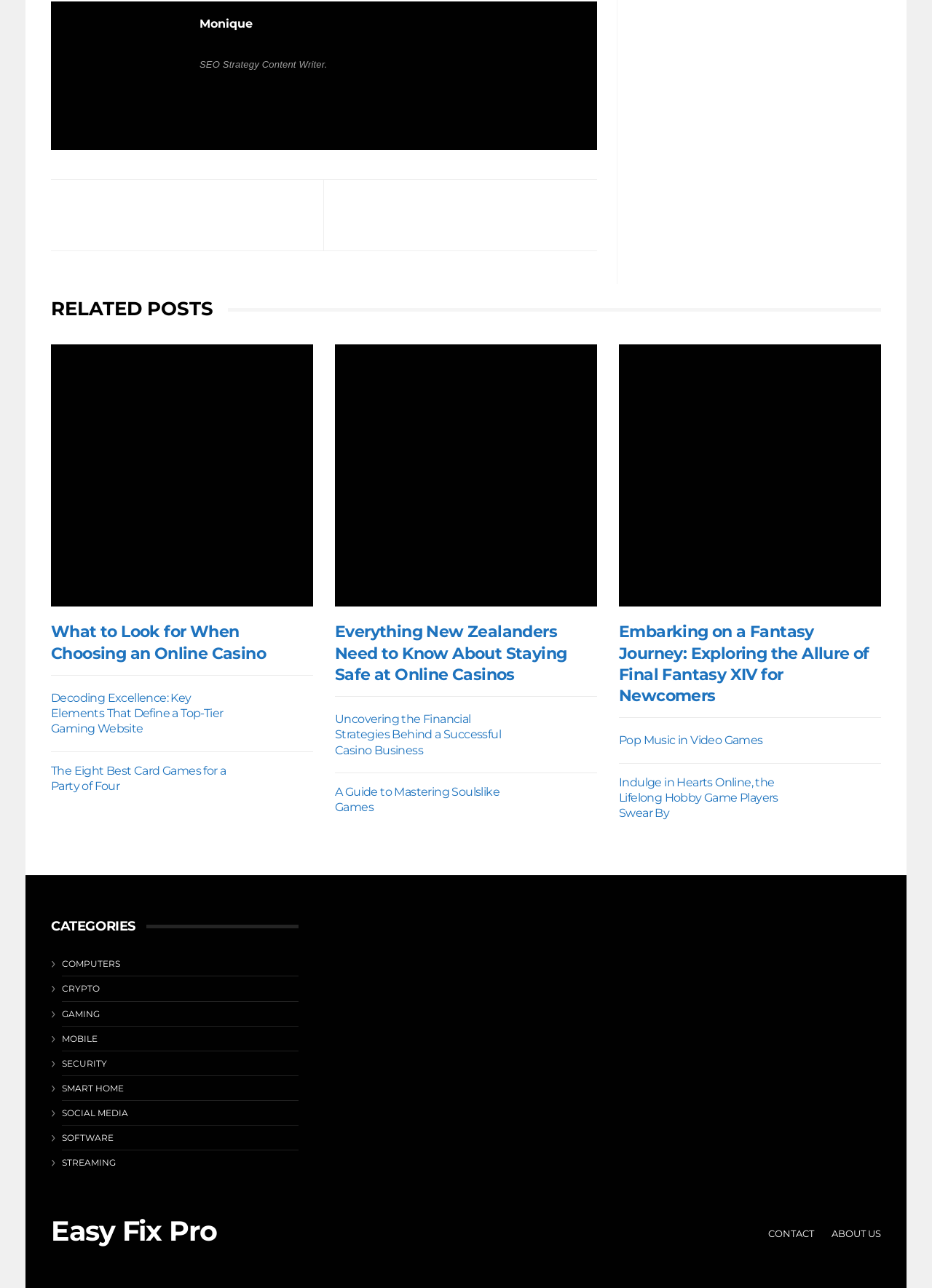Determine the bounding box coordinates of the clickable element to complete this instruction: "Click on the 'DMA News' link". Provide the coordinates in the format of four float numbers between 0 and 1, [left, top, right, bottom].

None